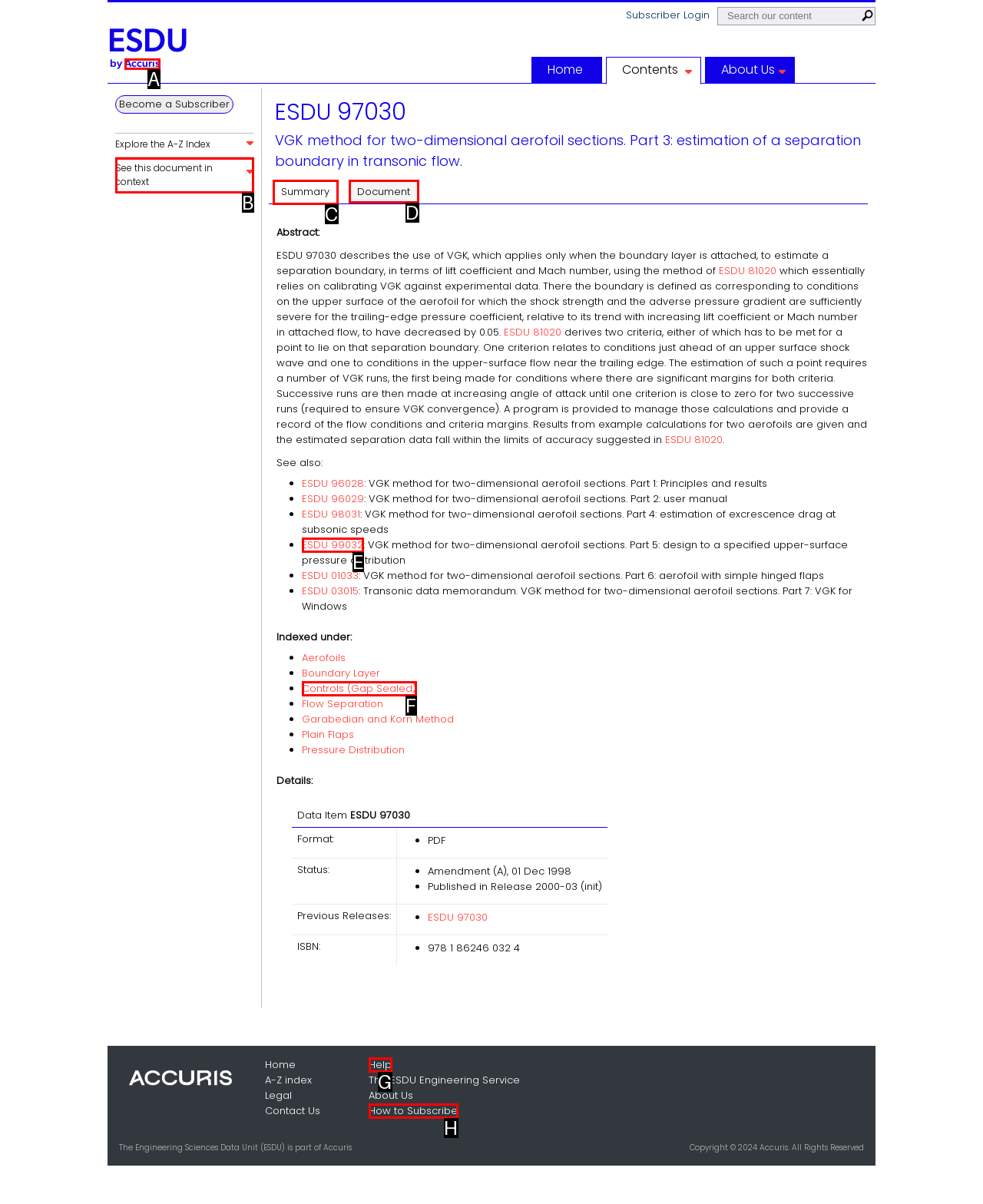Choose the HTML element that corresponds to the description: See this document in context
Provide the answer by selecting the letter from the given choices.

B